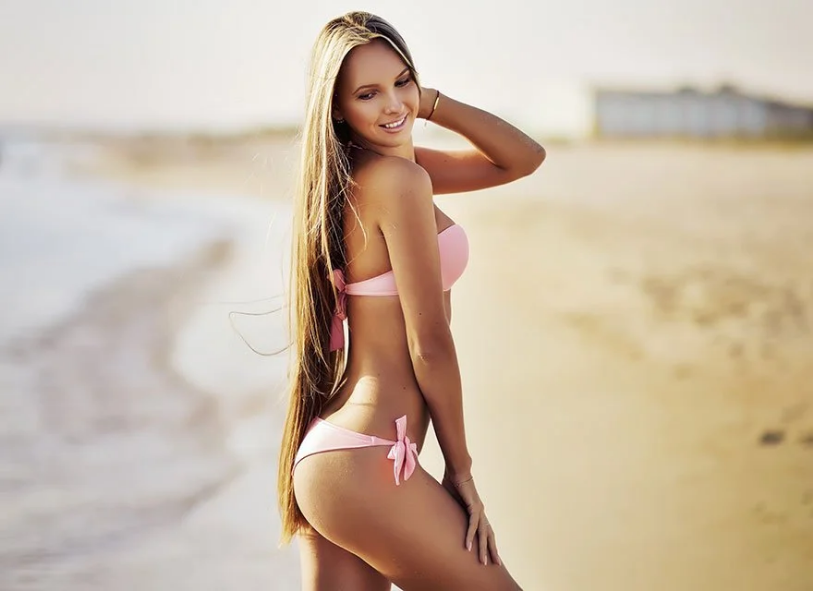Examine the image and give a thorough answer to the following question:
What is the woman's hair like?

The caption describes the woman's hair as long and flowing, which implies that it is lengthy and has a smooth, continuous motion, as it cascades down her back and glistens in the sunlight.